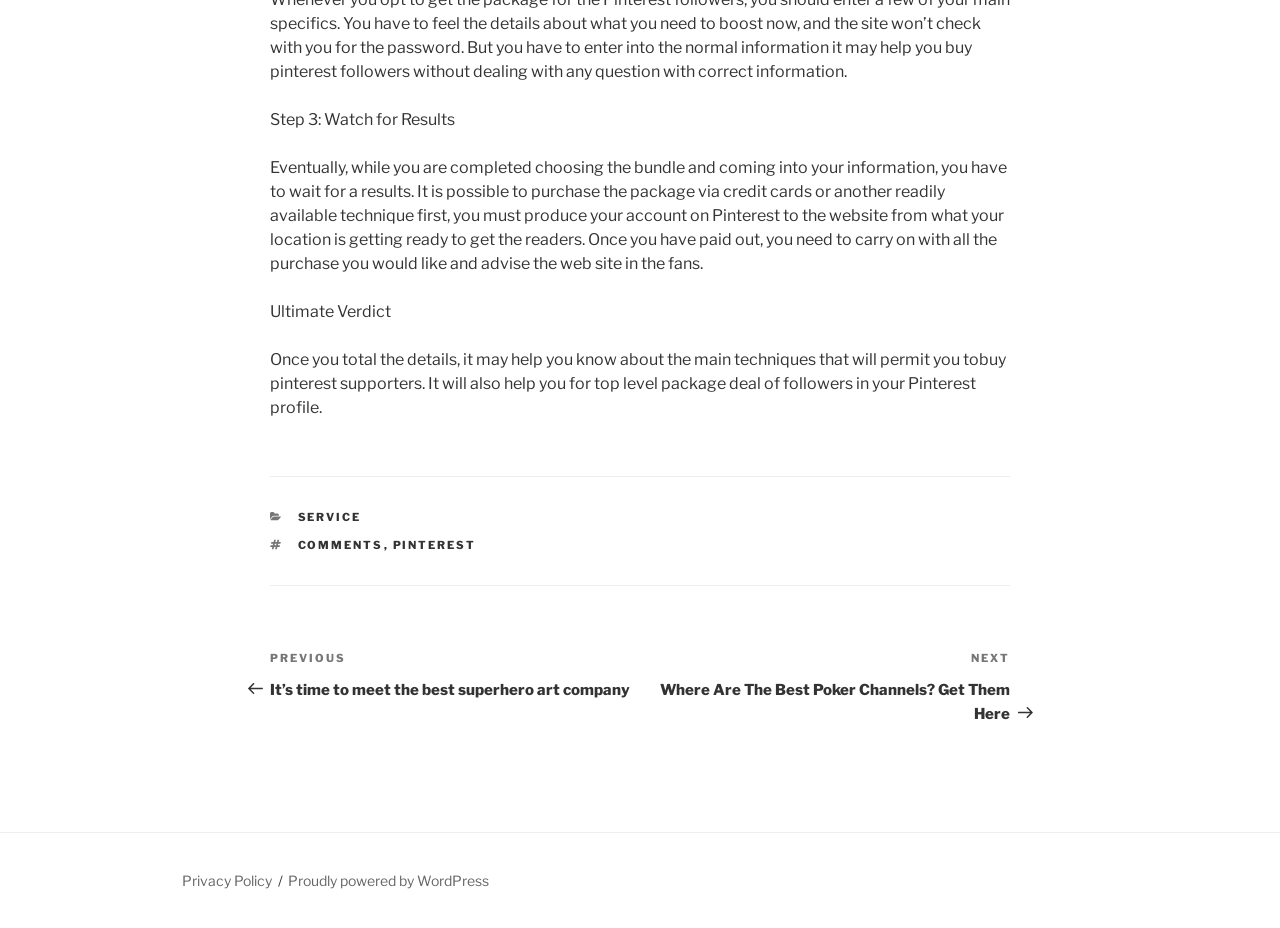What is located at the bottom of the webpage?
Give a detailed explanation using the information visible in the image.

The webpage has a footer section located at the bottom, which contains links to categories, service, tags, comments, and Pinterest, as indicated by the FooterAsNonLandmark element and its child elements.